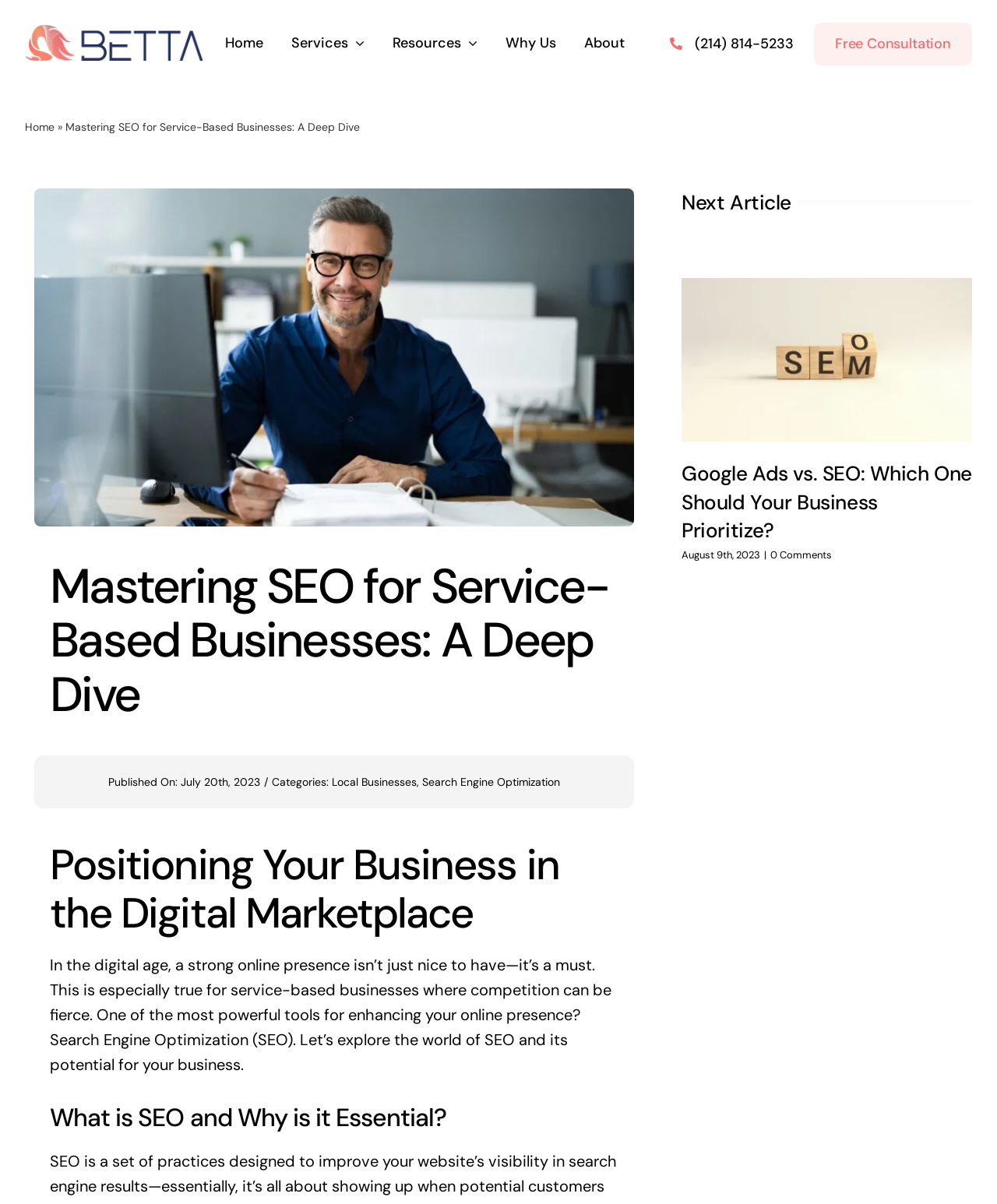Provide the bounding box coordinates for the UI element that is described by this text: "Search Engine Optimization". The coordinates should be in the form of four float numbers between 0 and 1: [left, top, right, bottom].

[0.424, 0.644, 0.562, 0.655]